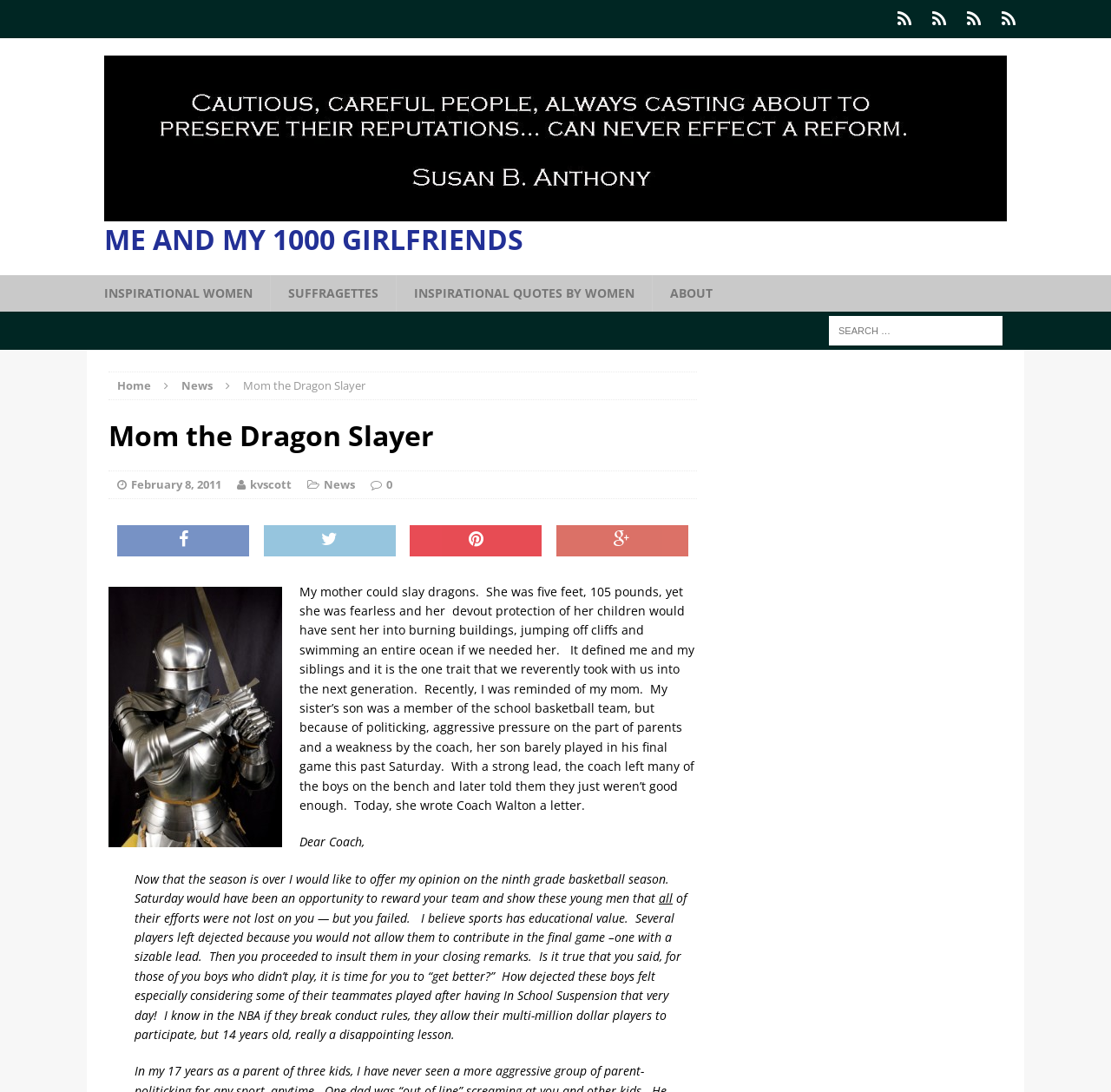Determine the bounding box coordinates for the HTML element described here: "Inspirational Women".

[0.8, 0.0, 0.828, 0.035]